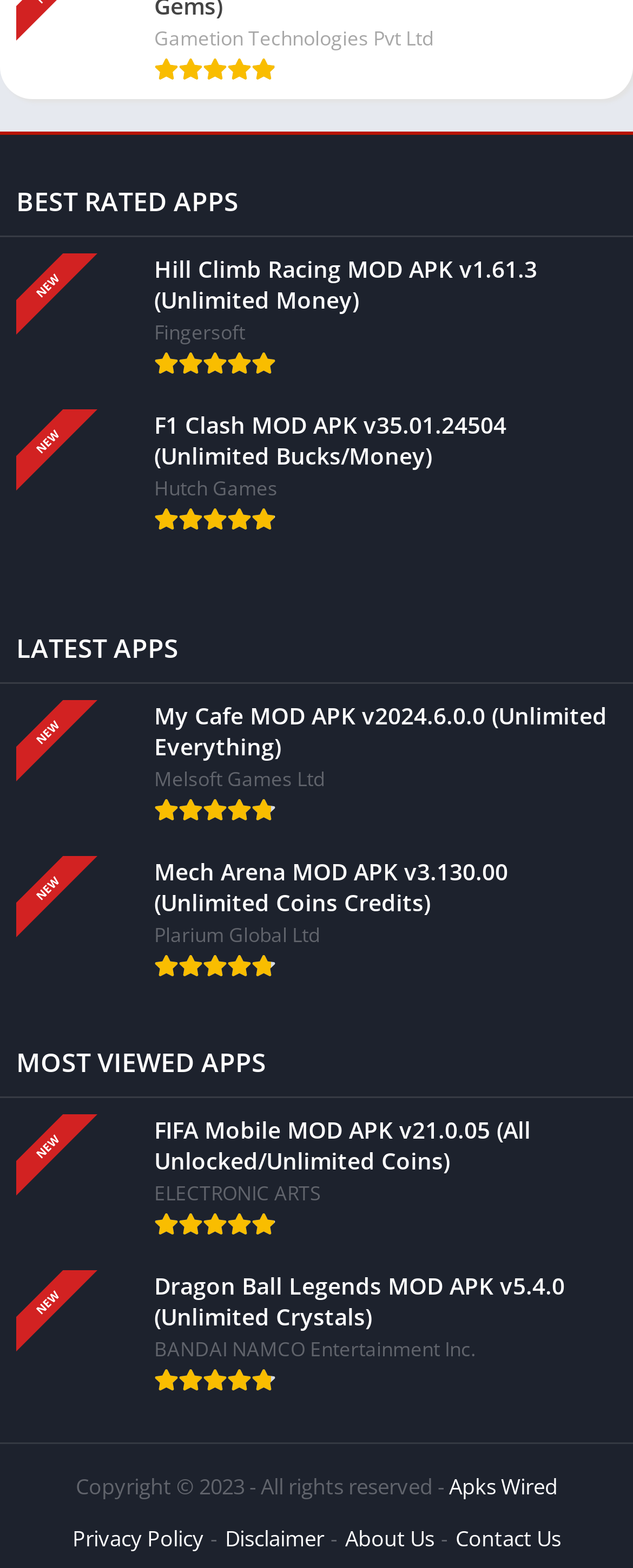Kindly determine the bounding box coordinates of the area that needs to be clicked to fulfill this instruction: "Explore F1 Clash MOD APK".

[0.0, 0.251, 1.0, 0.351]